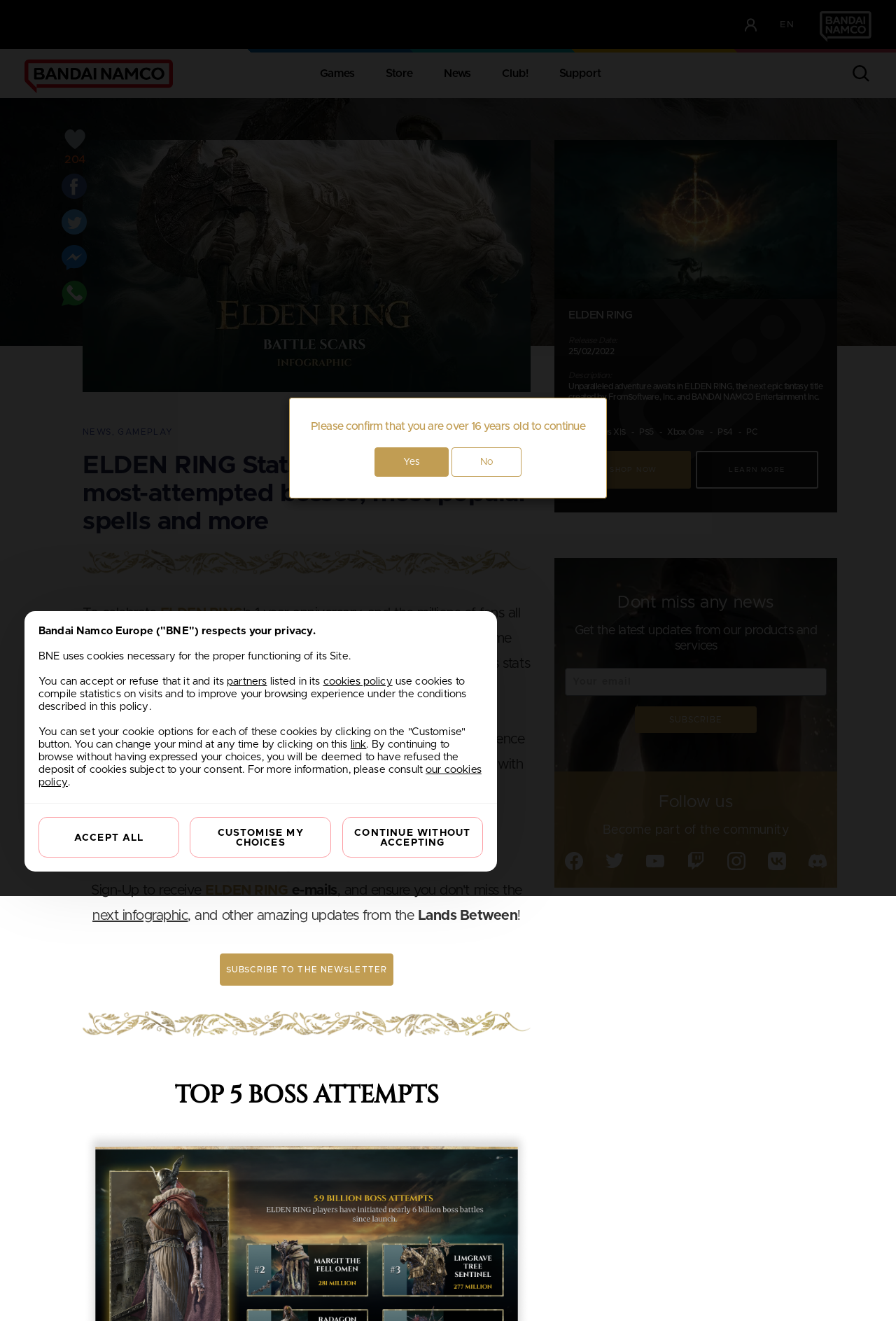What is the text of the webpage's headline?

ELDEN RING Stats Reveal the Game's most-attempted bosses, most popular spells and more